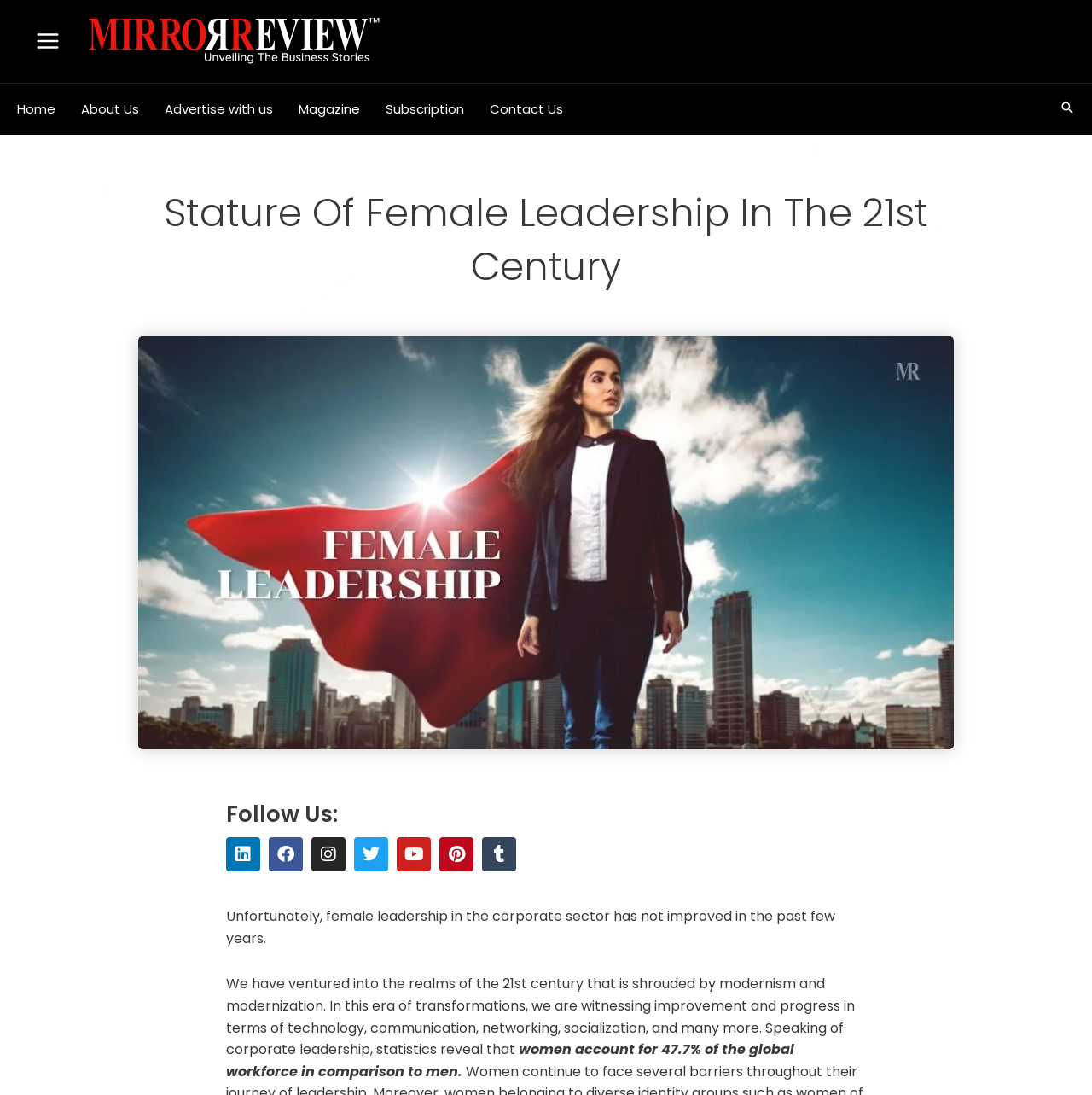Predict the bounding box coordinates of the area that should be clicked to accomplish the following instruction: "Follow on Linkedin". The bounding box coordinates should consist of four float numbers between 0 and 1, i.e., [left, top, right, bottom].

[0.207, 0.765, 0.238, 0.796]